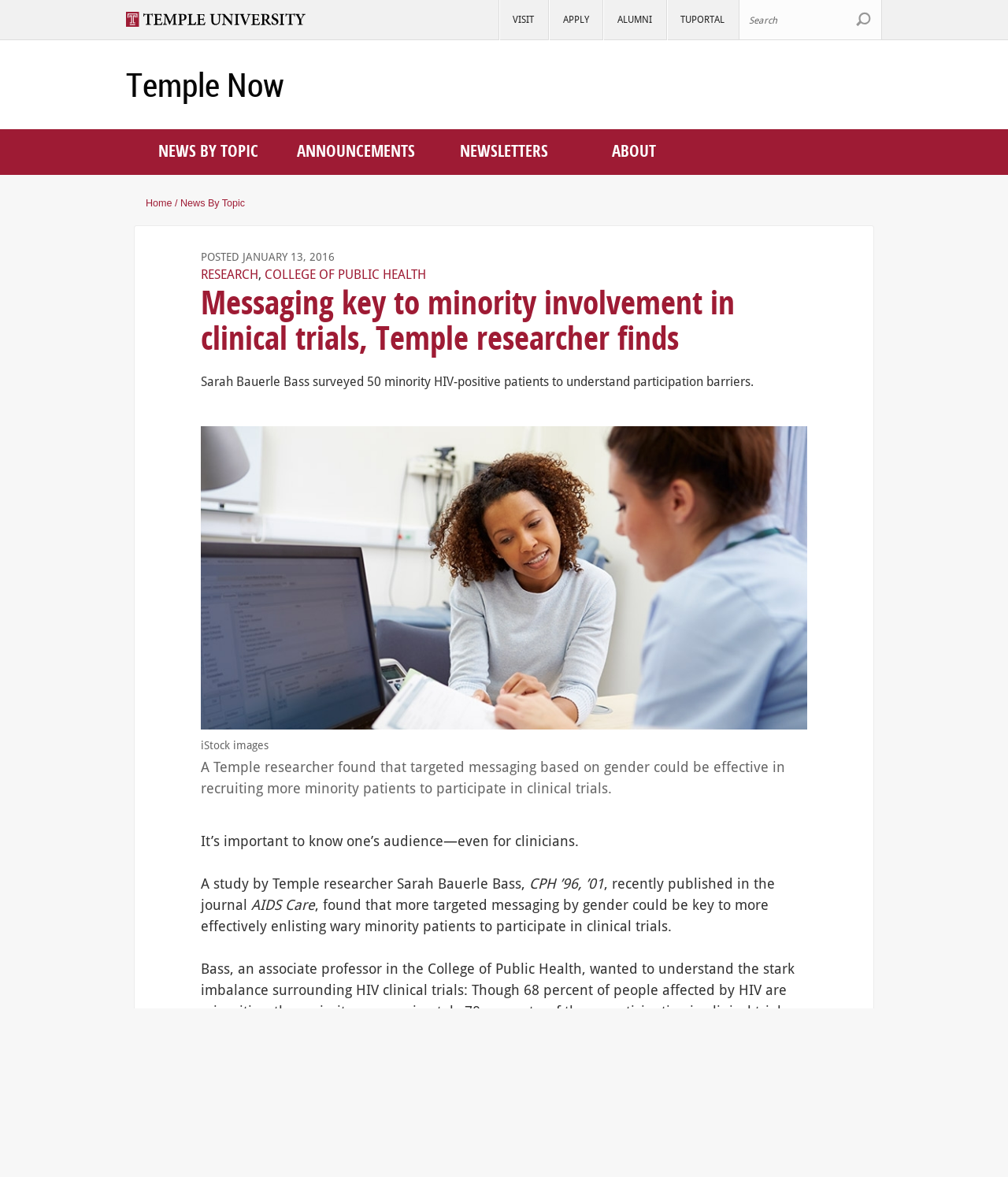Identify the bounding box coordinates of the clickable region required to complete the instruction: "Read about Research". The coordinates should be given as four float numbers within the range of 0 and 1, i.e., [left, top, right, bottom].

[0.2, 0.227, 0.257, 0.24]